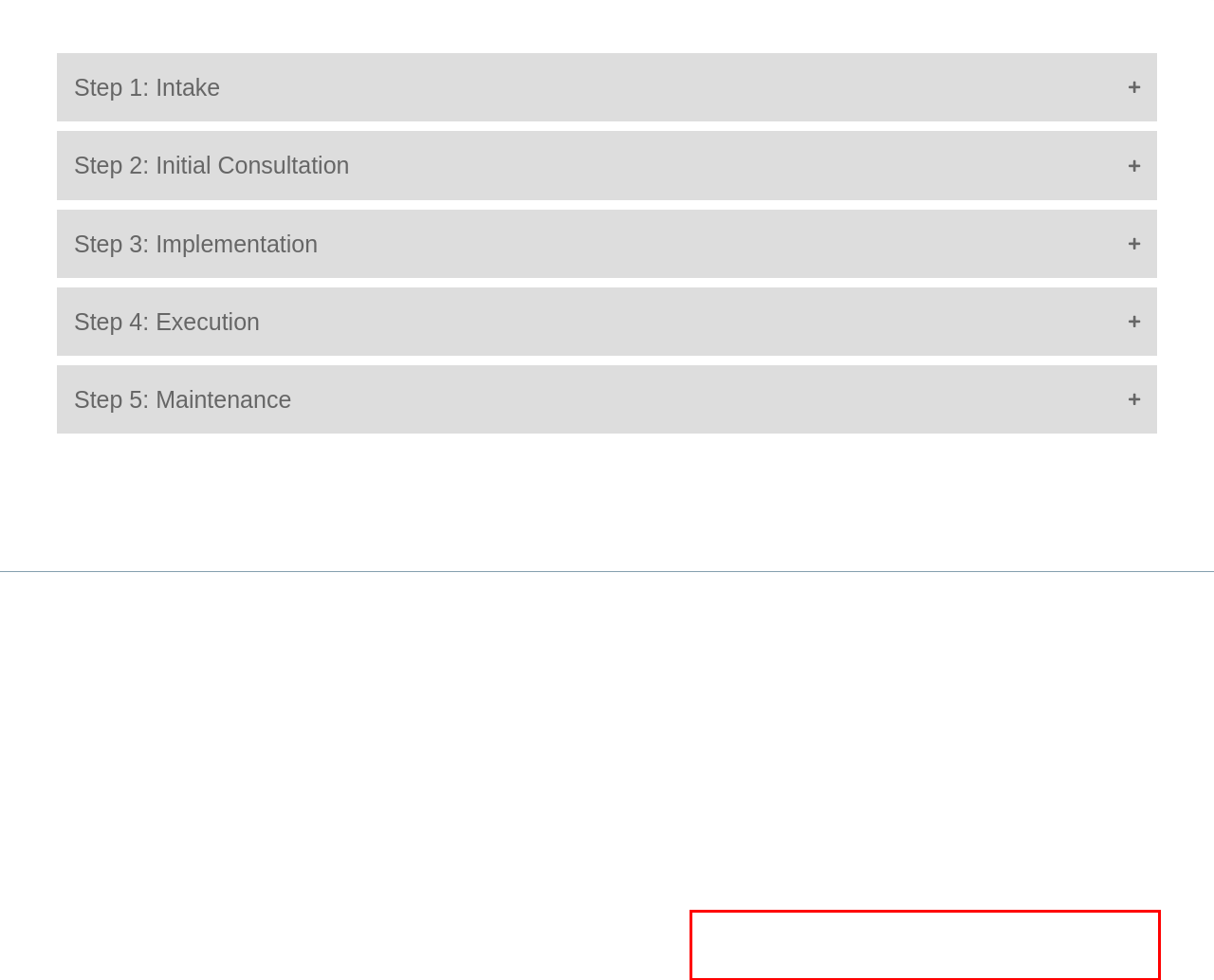In the screenshot of the webpage, find the red bounding box and perform OCR to obtain the text content restricted within this red bounding box.

We take the time to thoroughly understand your needs and objectives before preparing your estate plans. We also educate you along the way for any of your estate planning needs.